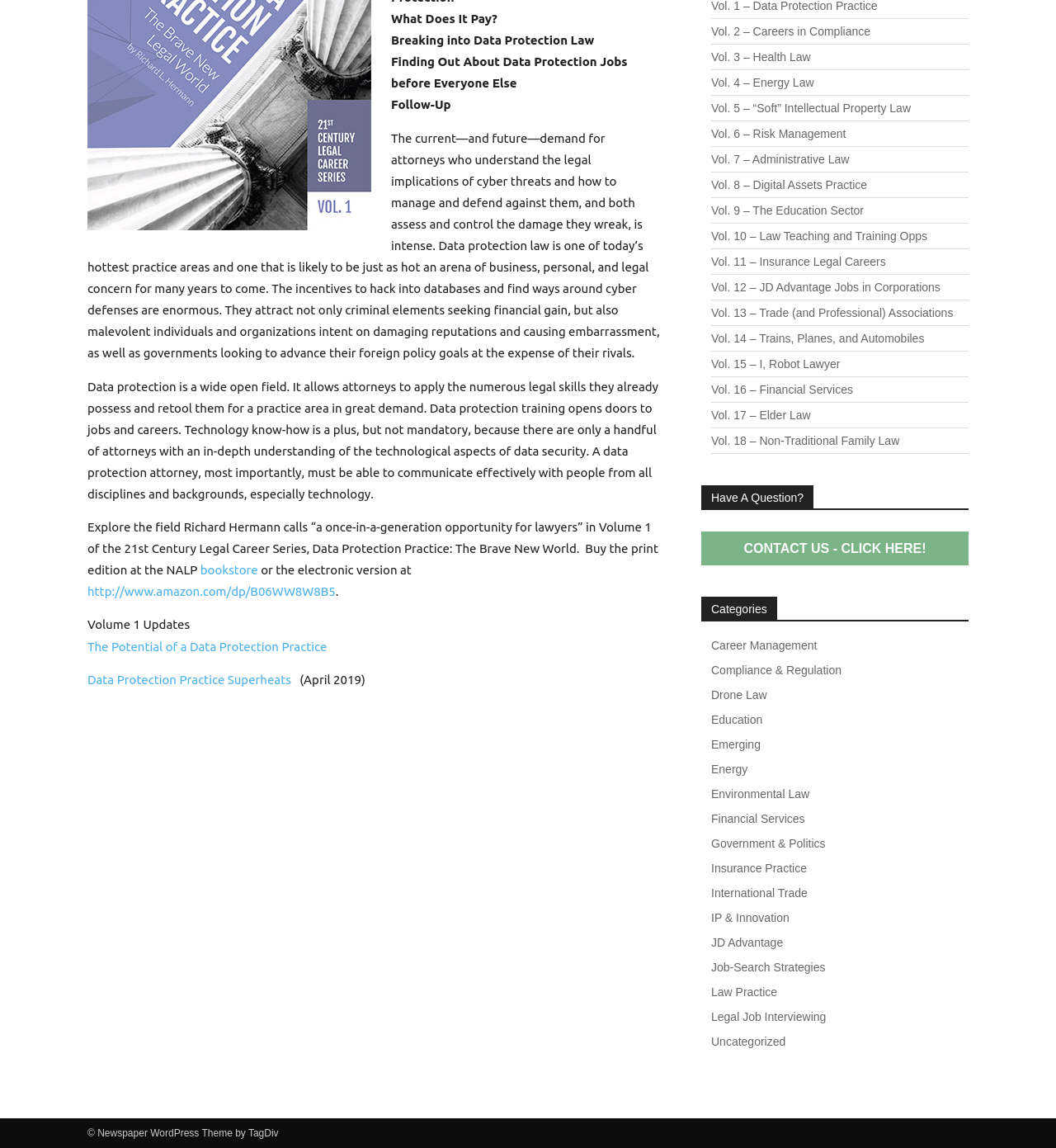Given the element description Data Protection Practice Superheats, specify the bounding box coordinates of the corresponding UI element in the format (top-left x, top-left y, bottom-right x, bottom-right y). All values must be between 0 and 1.

[0.083, 0.586, 0.278, 0.598]